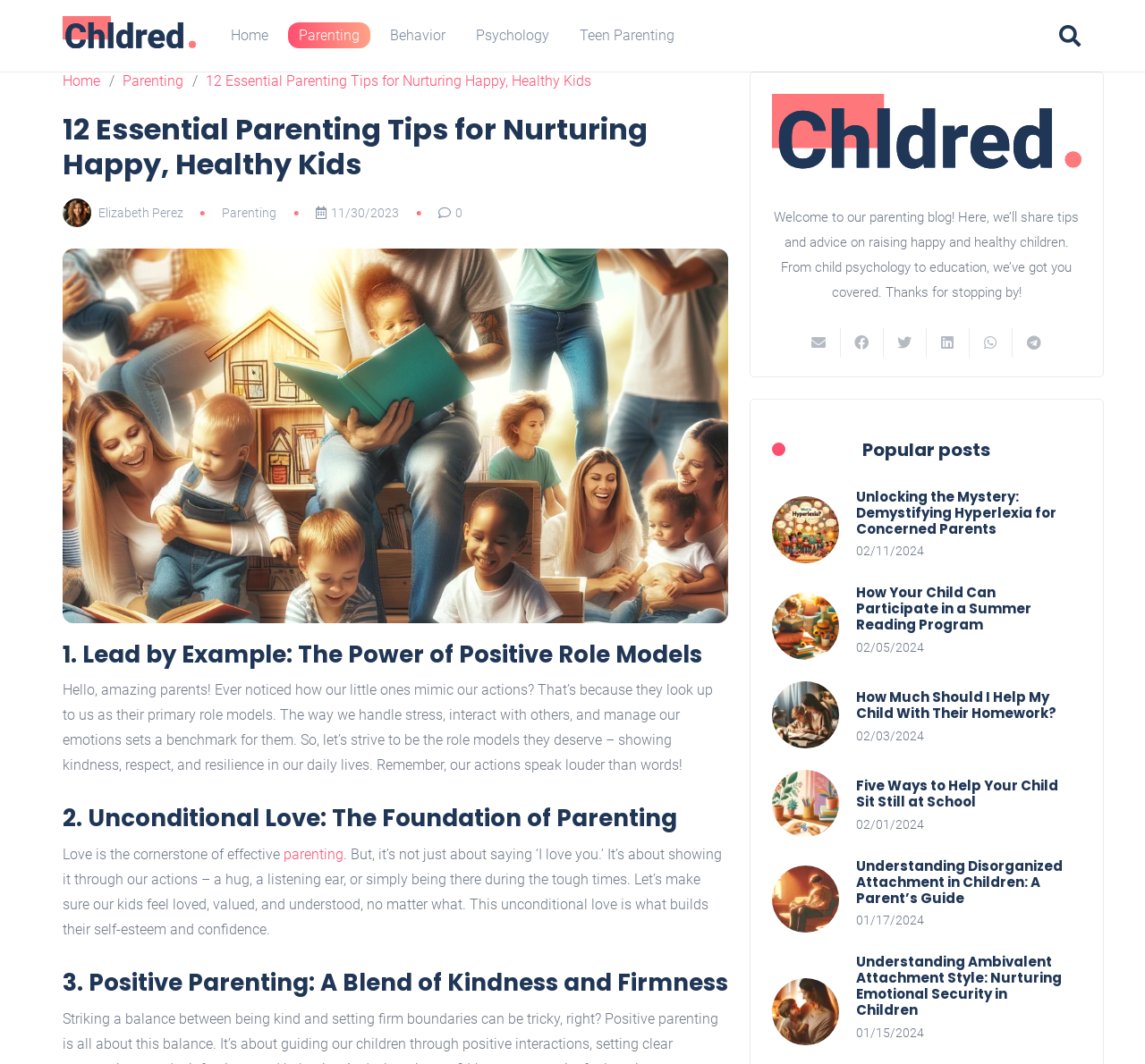Determine the bounding box coordinates of the clickable element necessary to fulfill the instruction: "Explore the 'Popular posts' section". Provide the coordinates as four float numbers within the 0 to 1 range, i.e., [left, top, right, bottom].

[0.674, 0.392, 0.945, 0.432]